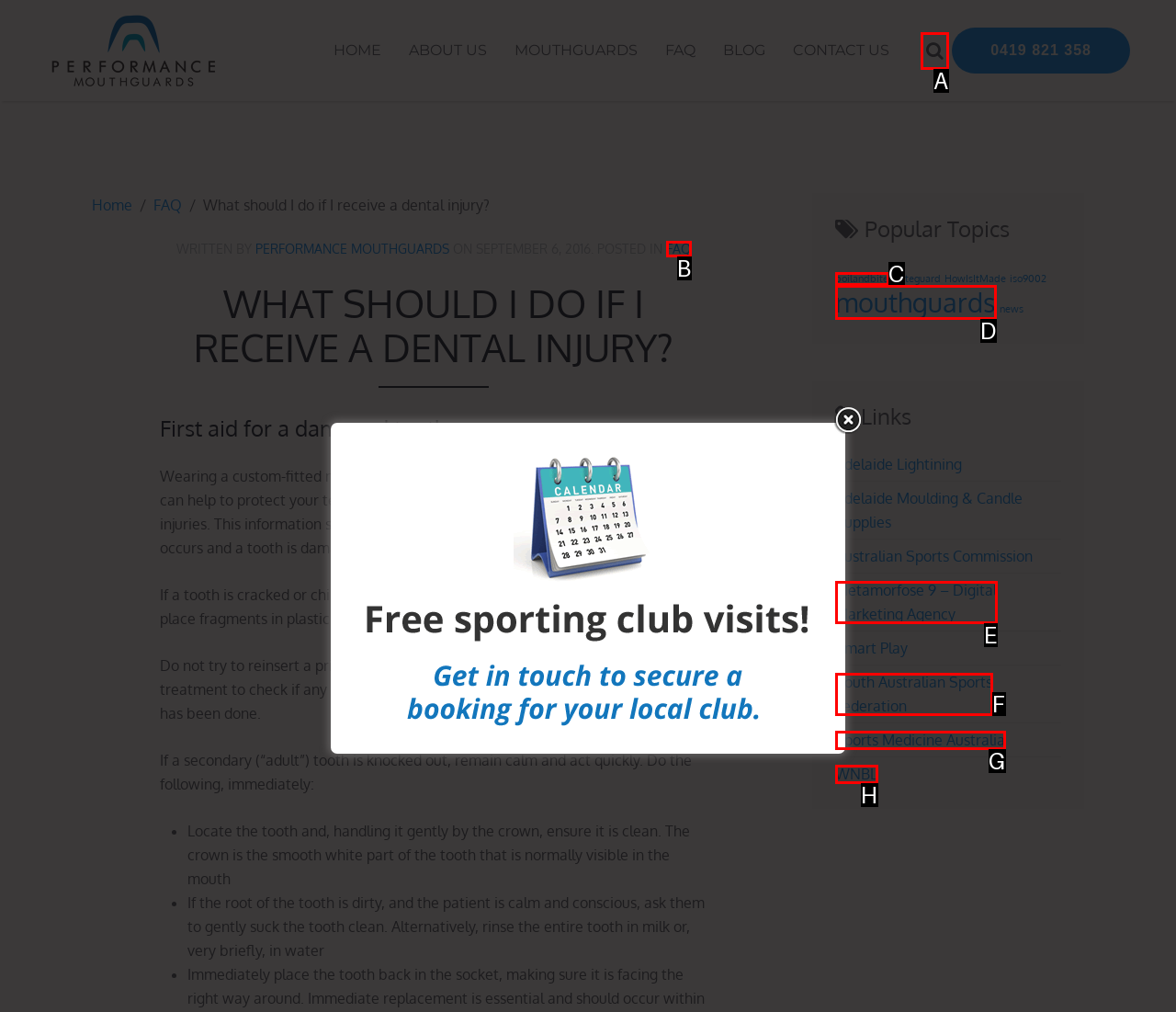Select the letter that corresponds to the description: South Australian Sports Federation. Provide your answer using the option's letter.

F